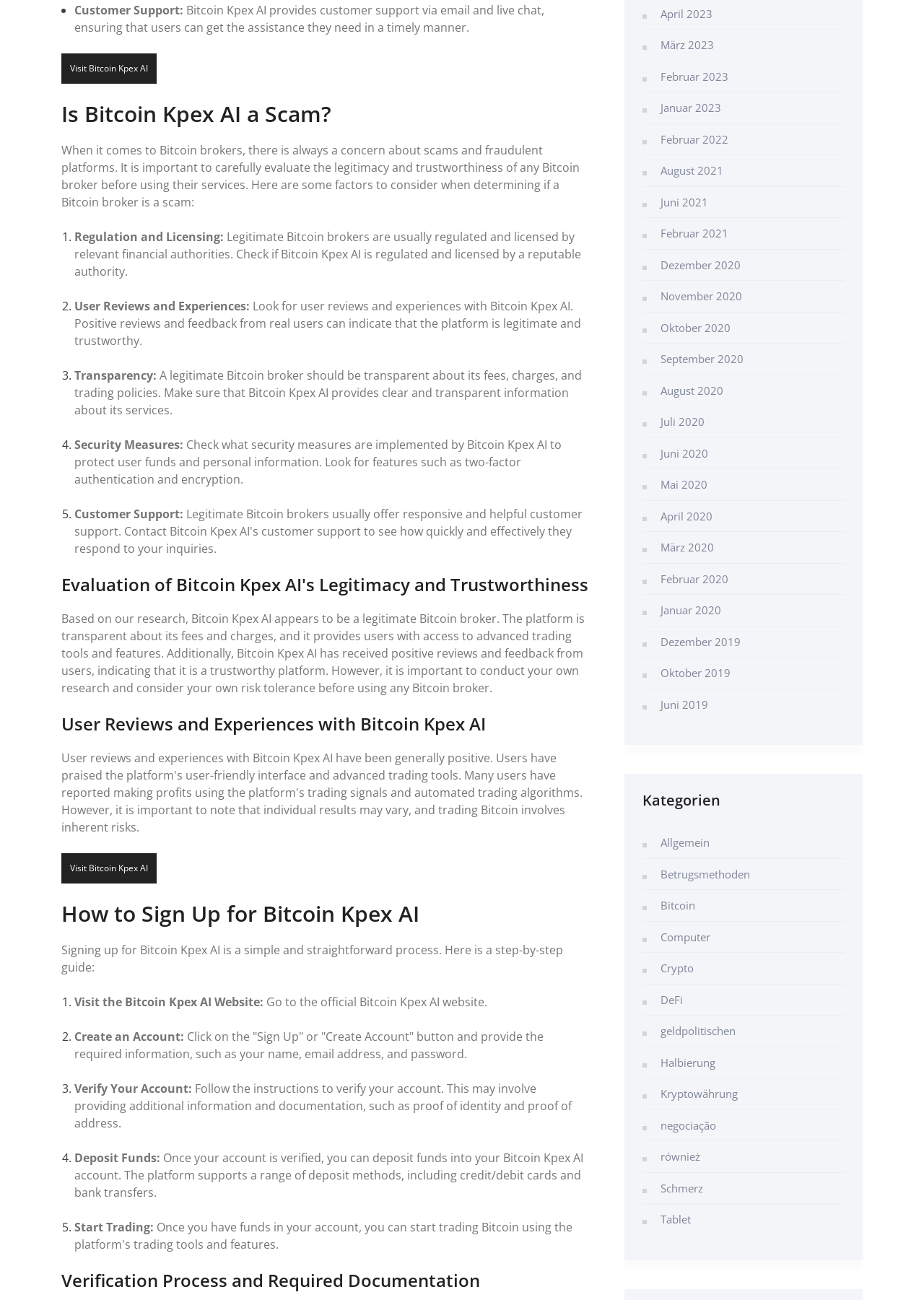Please identify the bounding box coordinates of the area that needs to be clicked to fulfill the following instruction: "Check the evaluation of Bitcoin Kpex AI's legitimacy and trustworthiness."

[0.066, 0.442, 0.637, 0.458]